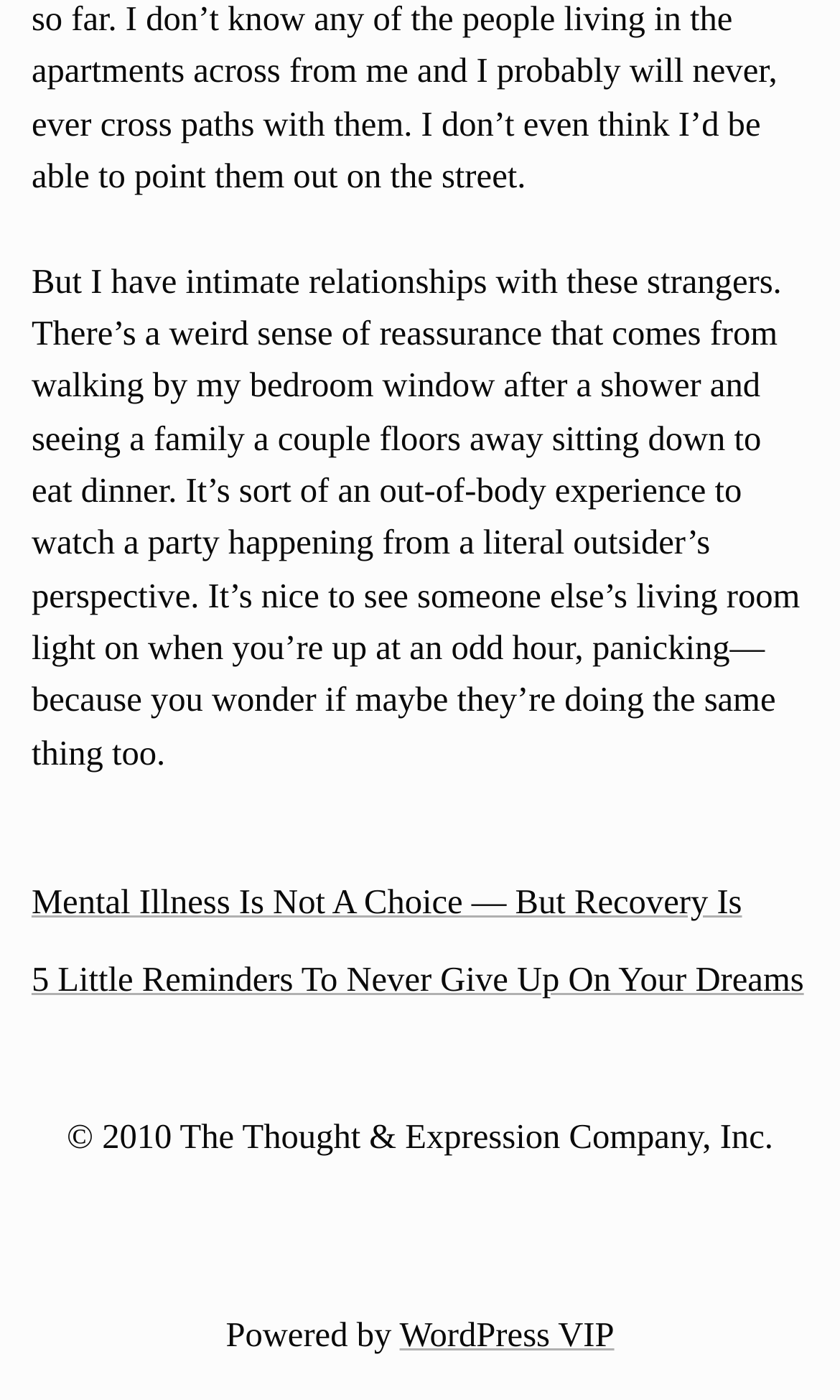What is the topic of the first linked post?
Respond with a short answer, either a single word or a phrase, based on the image.

Mental Illness